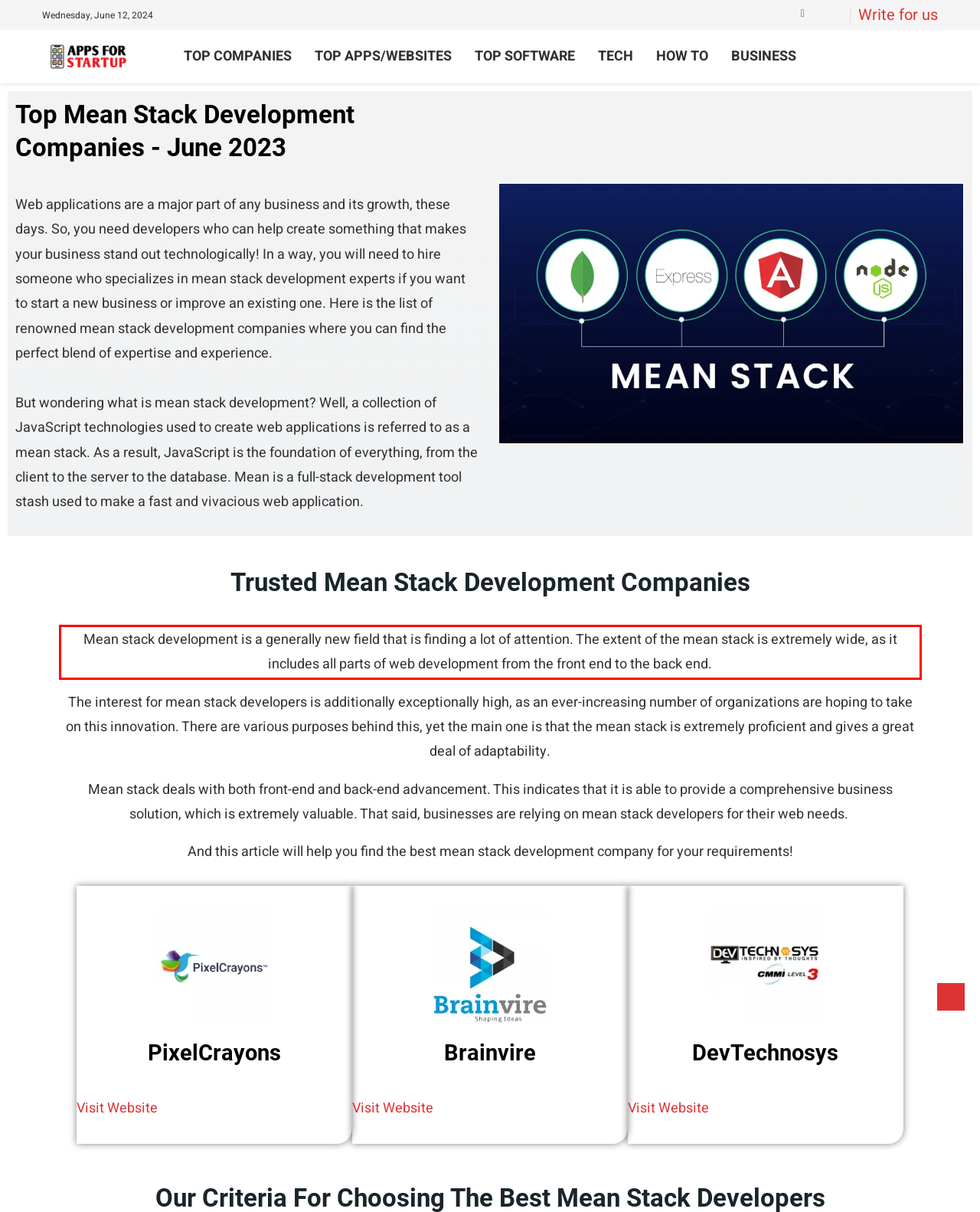You are presented with a webpage screenshot featuring a red bounding box. Perform OCR on the text inside the red bounding box and extract the content.

Mean stack development is a generally new field that is finding a lot of attention. The extent of the mean stack is extremely wide, as it includes all parts of web development from the front end to the back end.